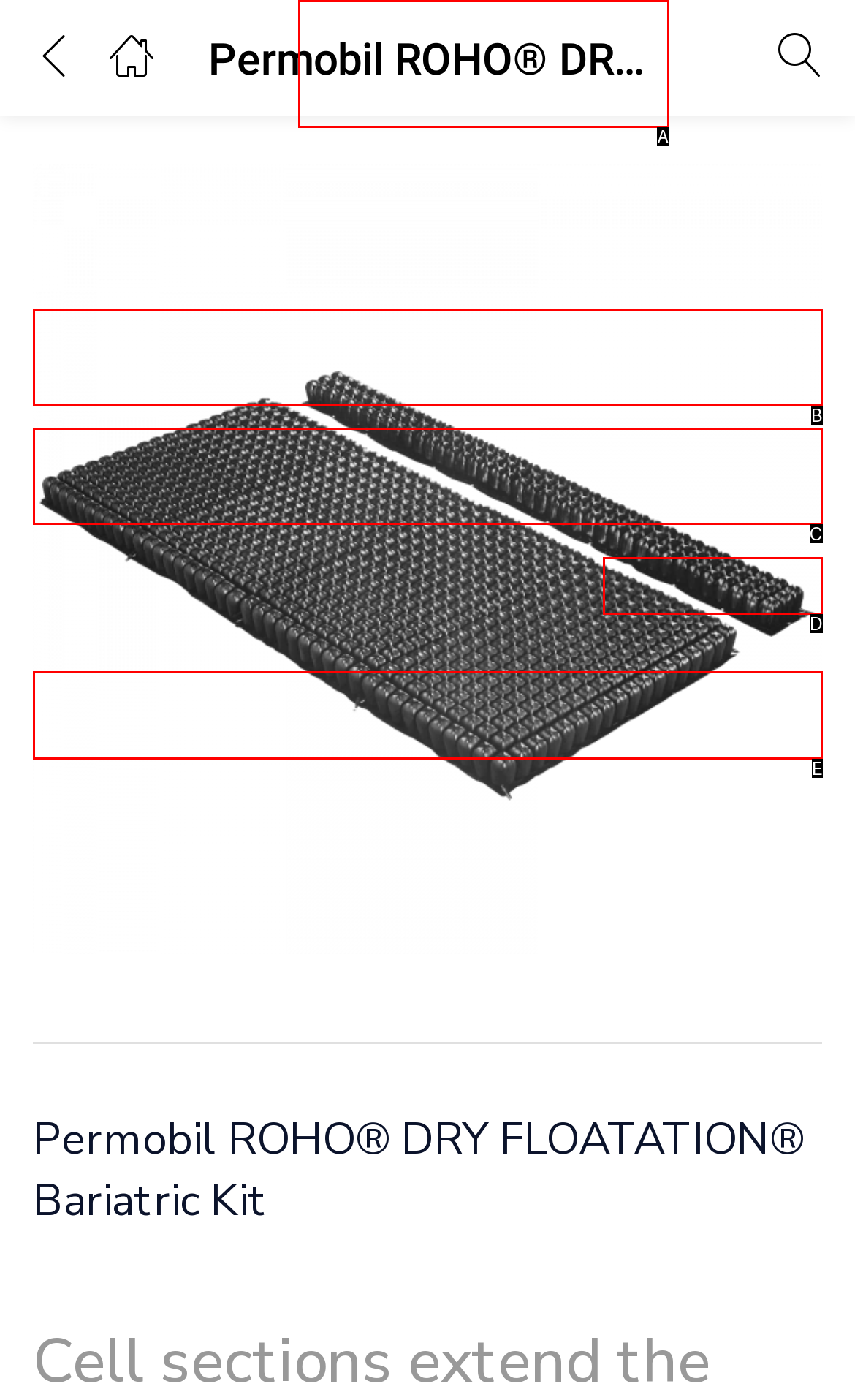Choose the letter that best represents the description: Login. Provide the letter as your response.

A